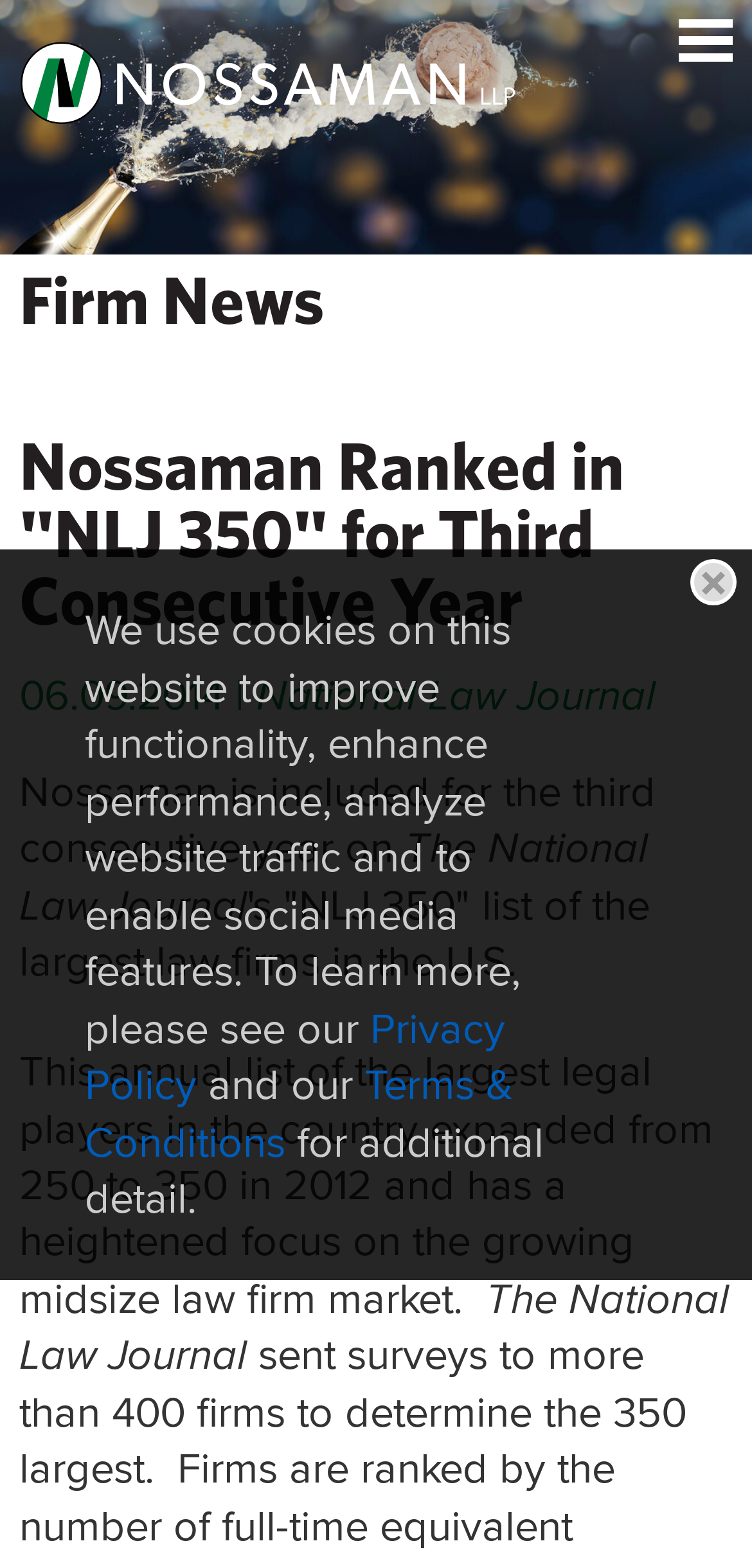Given the element description: "parent_node: General Information", predict the bounding box coordinates of this UI element. The coordinates must be four float numbers between 0 and 1, given as [left, top, right, bottom].

None